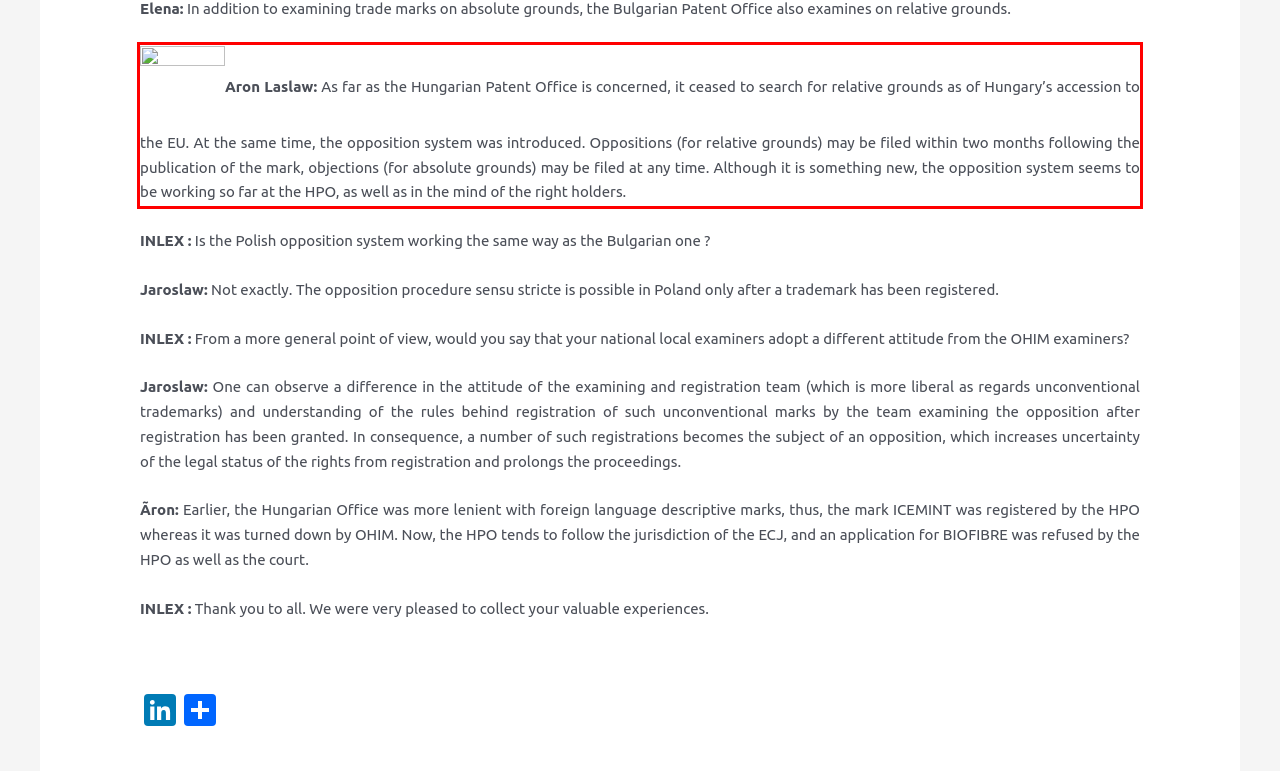Identify and extract the text within the red rectangle in the screenshot of the webpage.

Aron Laslaw: As far as the Hungarian Patent Office is concerned, it ceased to search for relative grounds as of Hungary’s accession to the EU. At the same time, the opposition system was introduced. Oppositions (for relative grounds) may be filed within two months following the publication of the mark, objections (for absolute grounds) may be filed at any time. Although it is something new, the opposition system seems to be working so far at the HPO, as well as in the mind of the right holders.